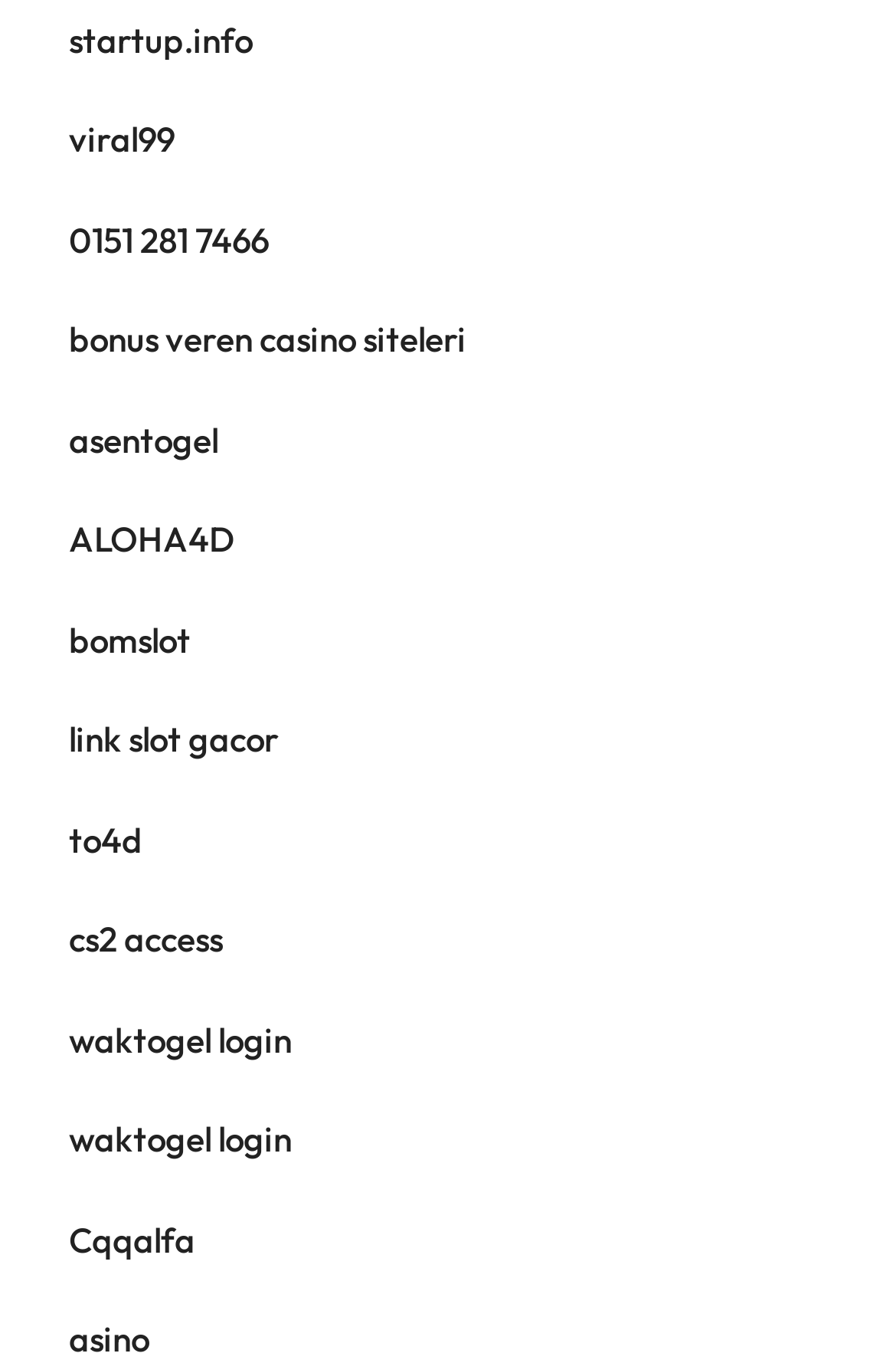What is the vertical position of the 'asentogel' link?
Based on the image, please offer an in-depth response to the question.

I compared the y1 and y2 coordinates of the 'asentogel' link element with the other link elements and found that it is located above the middle of the webpage.